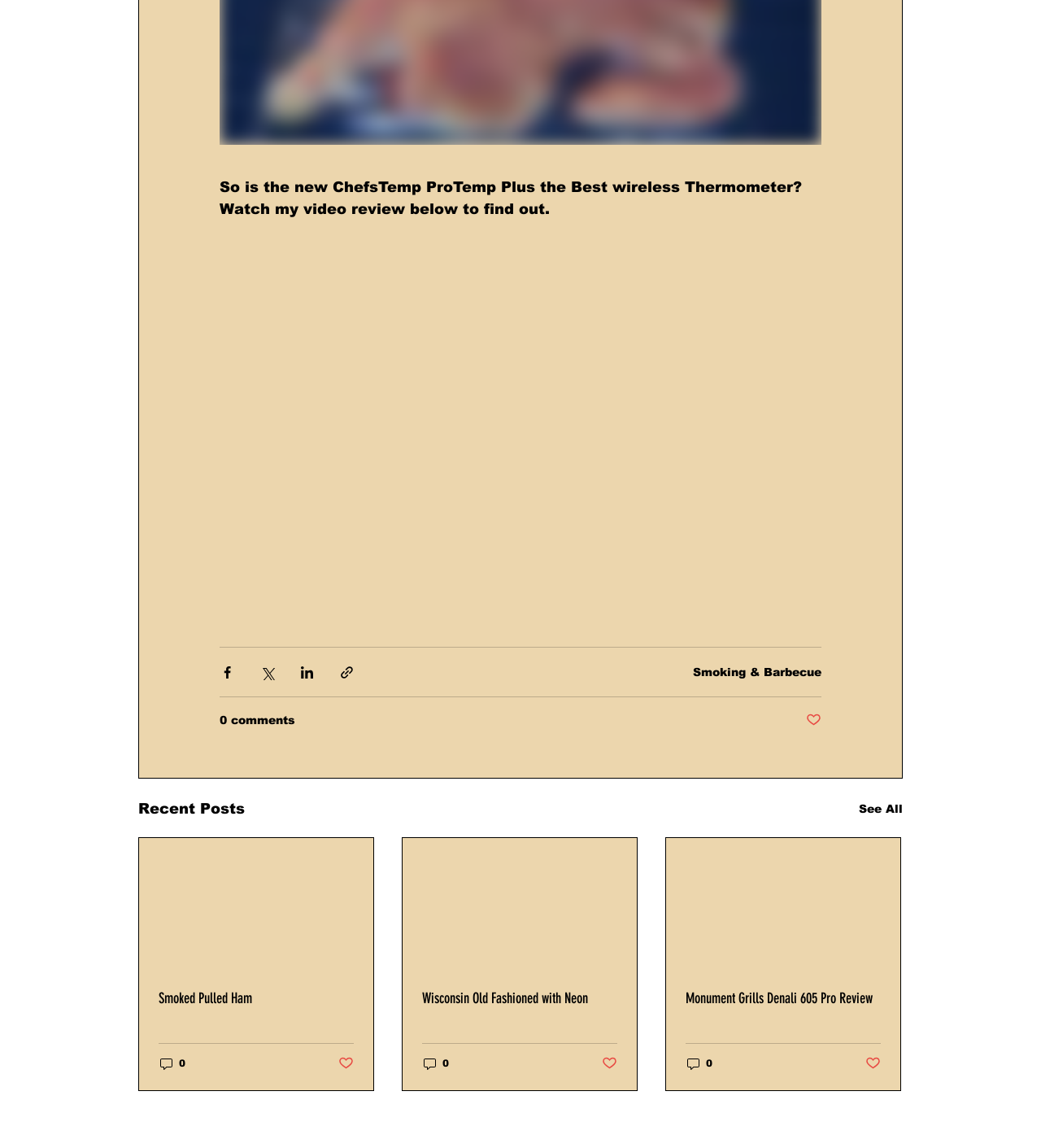Using the element description: "See All", determine the bounding box coordinates. The coordinates should be in the format [left, top, right, bottom], with values between 0 and 1.

[0.825, 0.695, 0.867, 0.715]